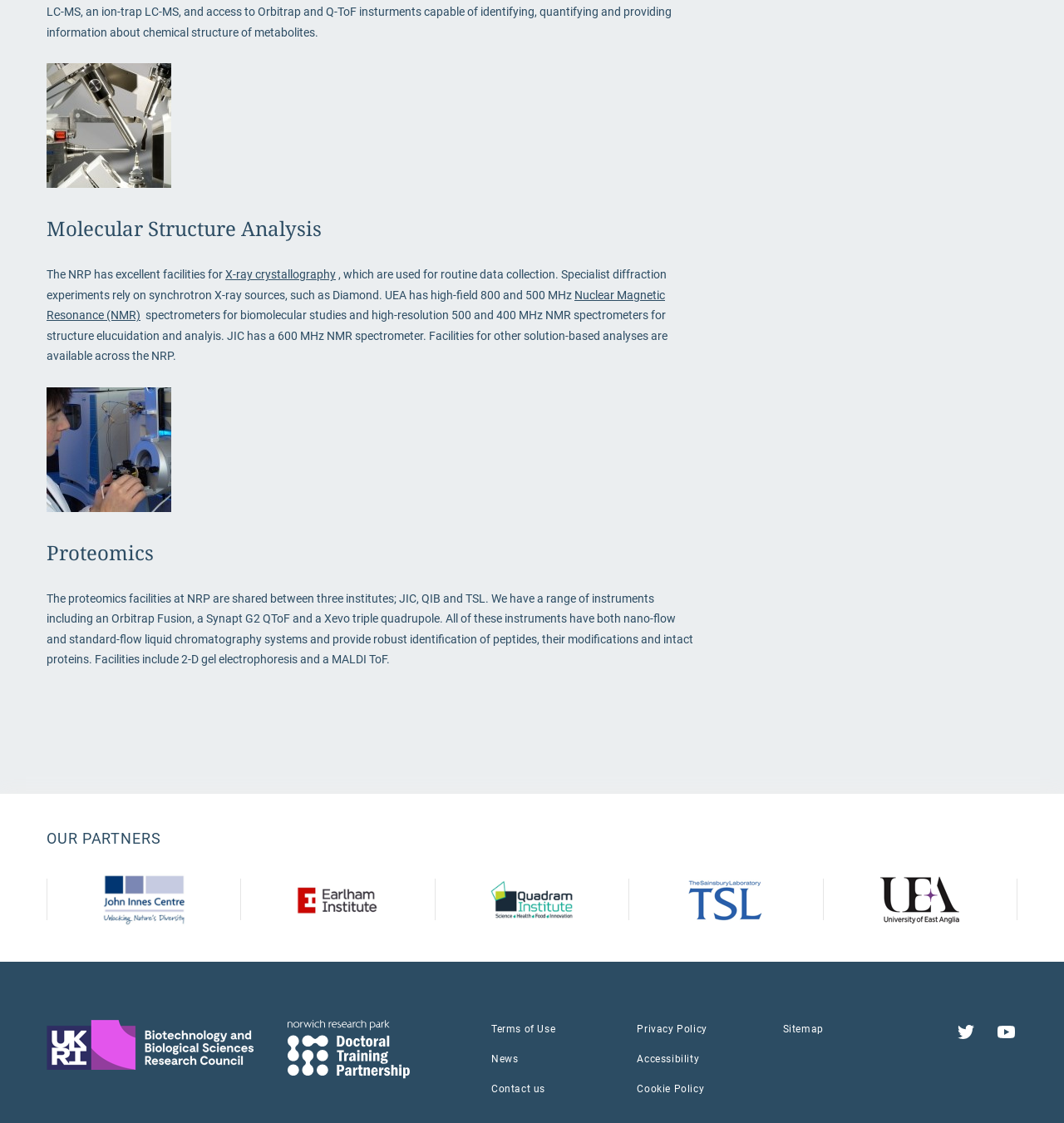Given the element description, predict the bounding box coordinates in the format (top-left x, top-left y, bottom-right x, bottom-right y). Make sure all values are between 0 and 1. Here is the element description: X-ray crystallography

[0.212, 0.239, 0.316, 0.251]